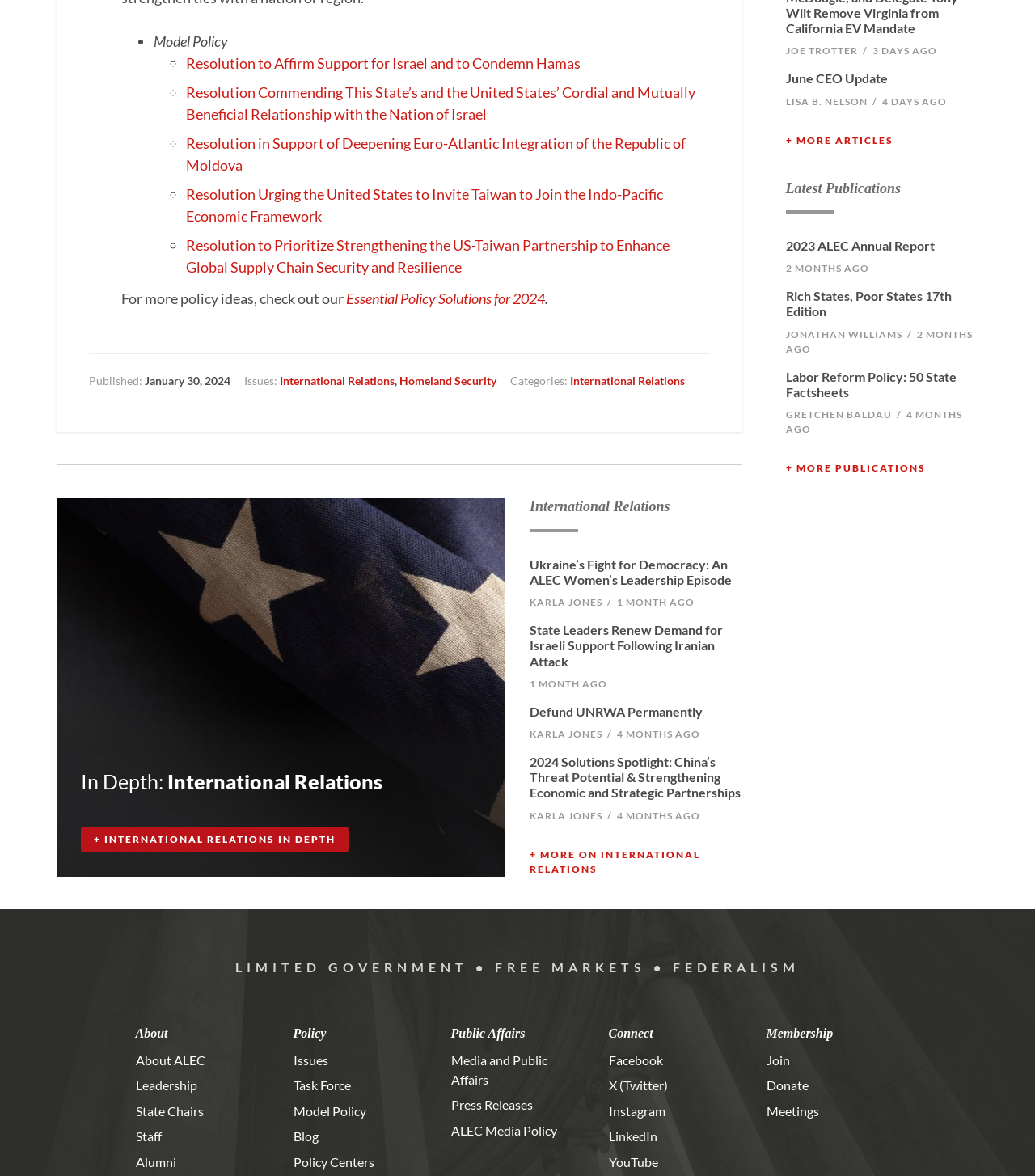Please identify the bounding box coordinates of the clickable region that I should interact with to perform the following instruction: "Click on the link 'Resolution to Affirm Support for Israel and to Condemn Hamas'". The coordinates should be expressed as four float numbers between 0 and 1, i.e., [left, top, right, bottom].

[0.18, 0.046, 0.561, 0.061]